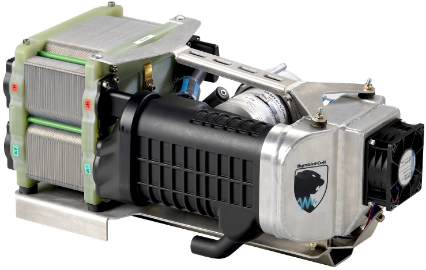Explain in detail what you see in the image.

The image features a sophisticated hydrogen fuel cell assembly, showcasing its compact and intricate design. The unit comprises layered components, including a visible casing with a prominent fan, indicative of its function in facilitating the conversion of hydrogen into electricity. This specific type of fuel cell is essential for applications such as clean energy generation and propulsion systems in vehicles, representing a significant advancement in renewable energy technology. The identifiable connectors and cooling elements suggest its integration into wider systems for efficient energy management. This technology is pivotal for transitioning to sustainable energy sources and reducing carbon emissions in various industries.